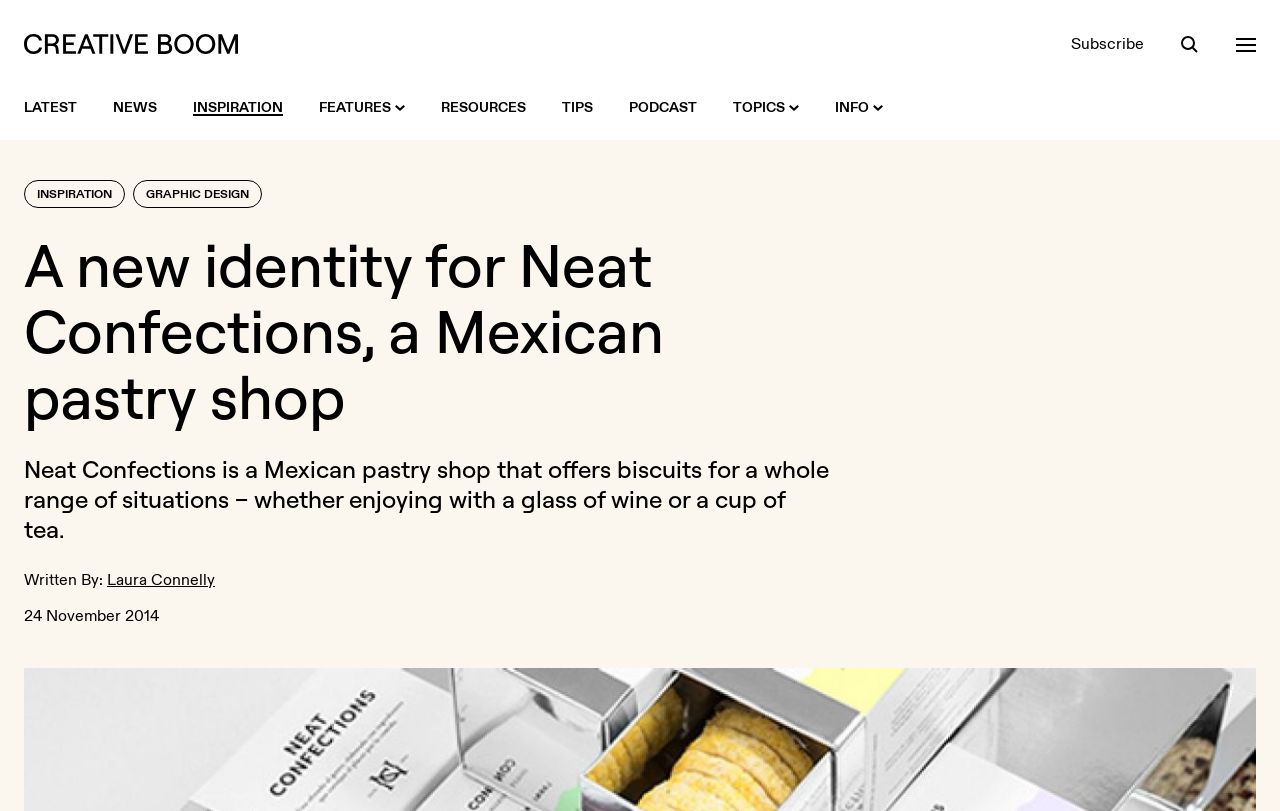Specify the bounding box coordinates for the region that must be clicked to perform the given instruction: "View the inspiration page".

[0.151, 0.094, 0.221, 0.173]